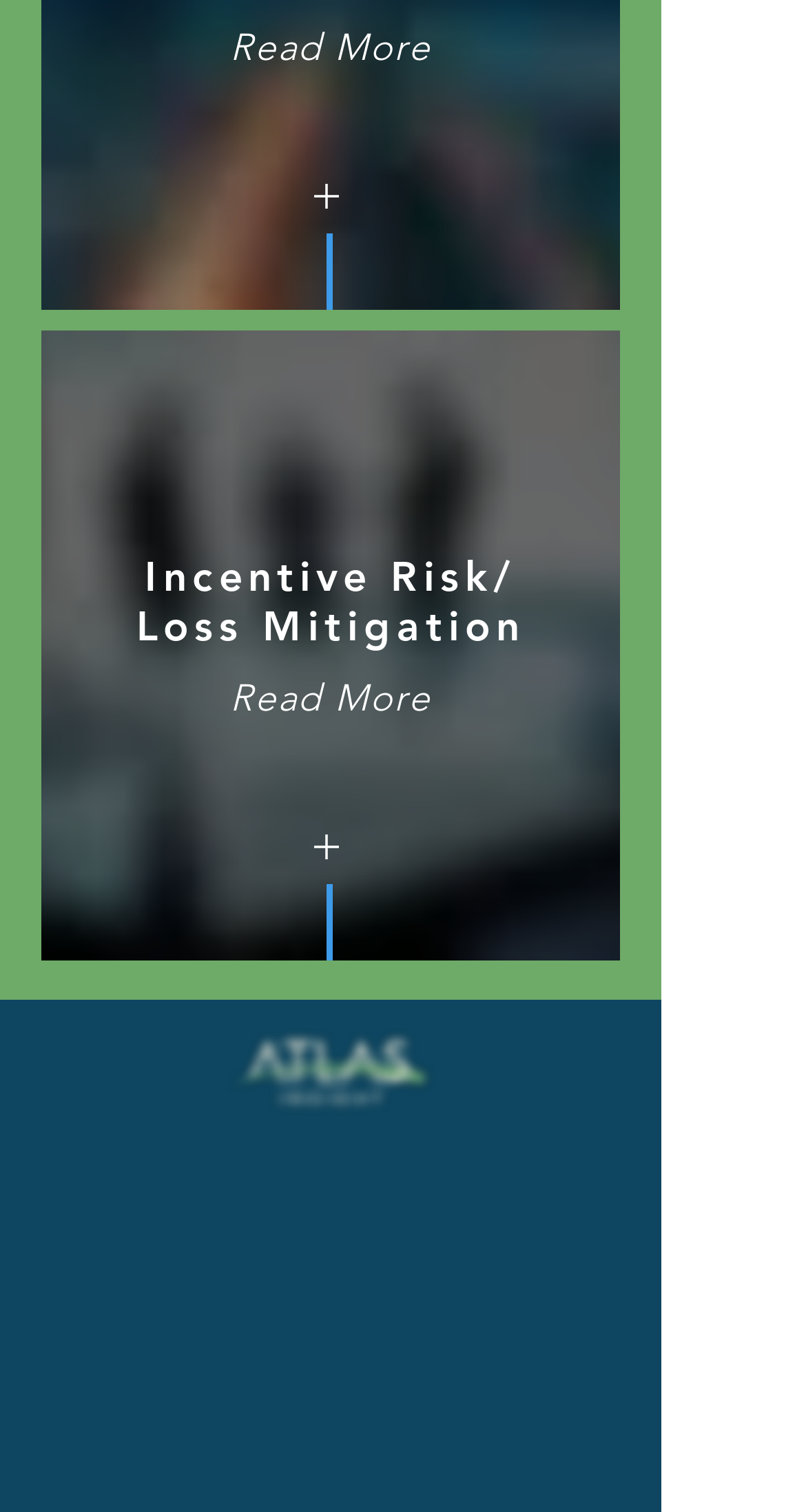Please locate the bounding box coordinates of the element that needs to be clicked to achieve the following instruction: "Read more about Incentive Risk". The coordinates should be four float numbers between 0 and 1, i.e., [left, top, right, bottom].

[0.179, 0.364, 0.641, 0.397]